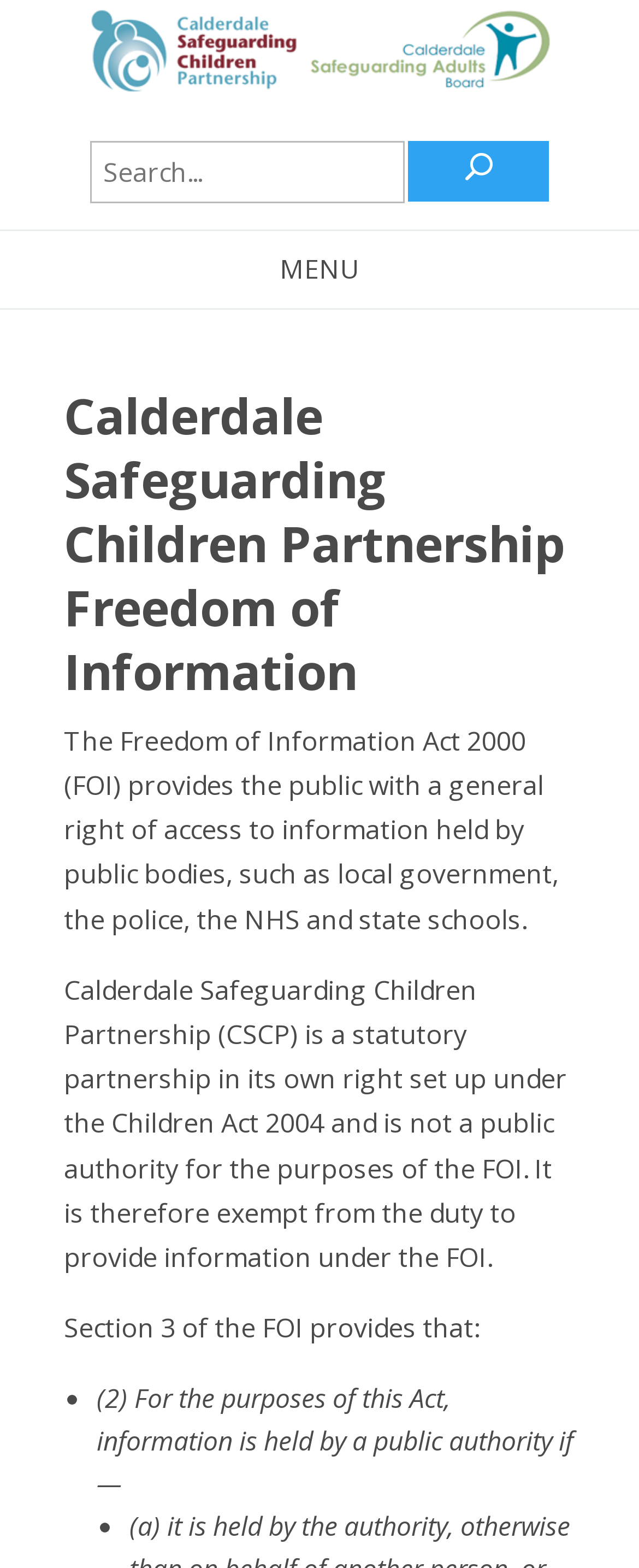Generate a detailed explanation of the webpage's features and information.

The webpage is about the Calderdale Safeguarding Children Partnership Freedom of Information. At the top, there is a link on the left side, and a search bar with a placeholder text "Search..." on the right side, accompanied by a button labeled "U". Below this, there is a "MENU" text. 

The main content of the webpage is divided into sections. The first section has a heading that repeats the title of the webpage. Below this heading, there is a paragraph of text that explains the Freedom of Information Act 2000, which provides the public with a general right of access to information held by public bodies. 

The next section explains that the Calderdale Safeguarding Children Partnership is exempt from the duty to provide information under the FOI. This is followed by another section that quotes Section 3 of the FOI, which is presented as a list with two bullet points. The first bullet point explains that information is held by a public authority if certain conditions are met. The second bullet point is not fully visible, but it appears to continue explaining the conditions under which information is held by a public authority.